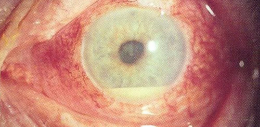Offer an in-depth description of the image.

This close-up image depicts an inflamed eye, showcasing the detailed structure of the eye itself. Notable features include the cornea, pupil, and surrounding tissues, which exhibit redness indicative of inflammation. This image is relevant in discussions about various eye conditions, including those related to diseases like Behçet’s Disease, which can cause blood vessel inflammation affecting eyes. Educating individuals about proper eye care and potential ailments is critical for maintaining eye health.